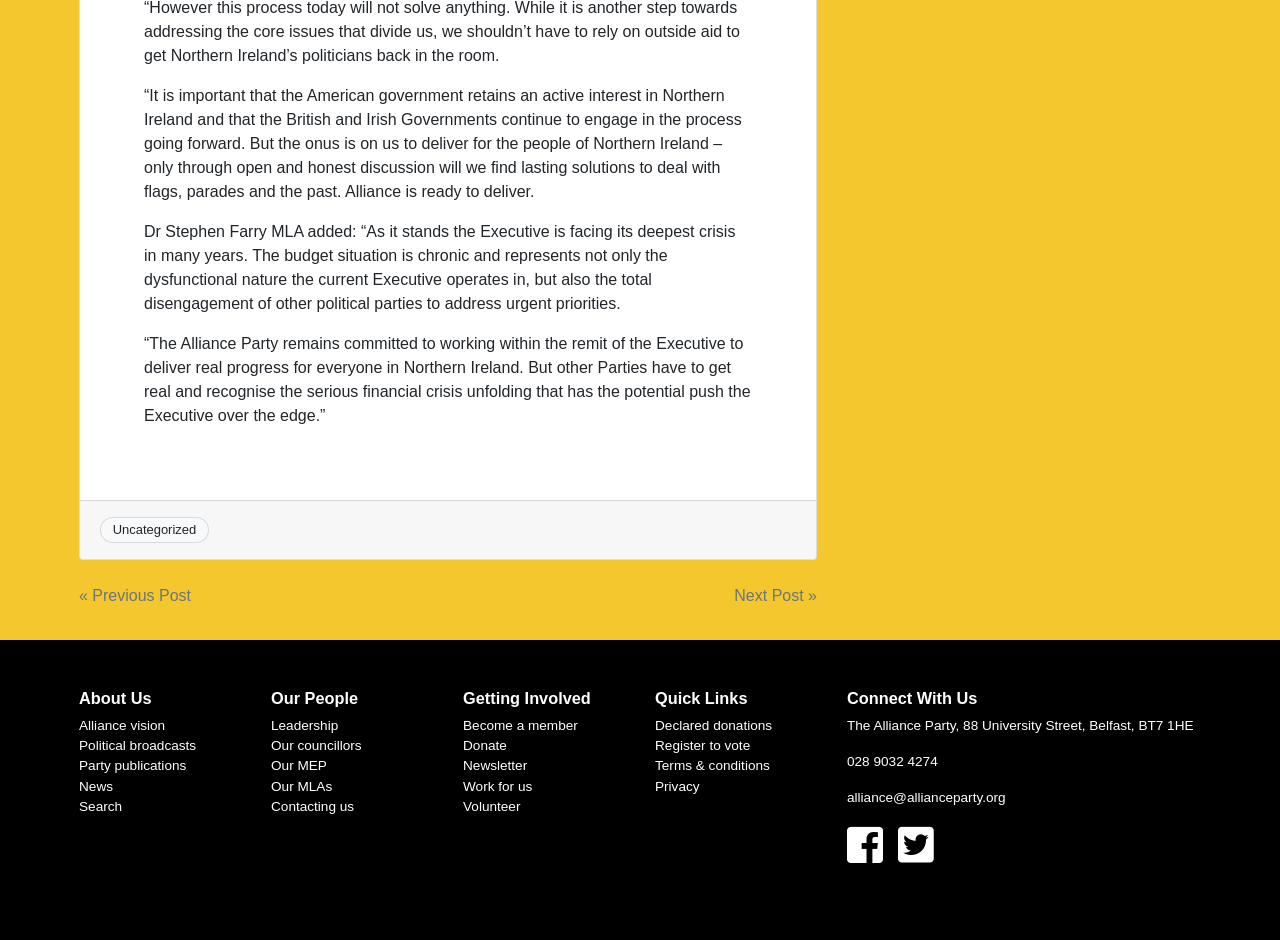Find the bounding box of the web element that fits this description: "Our councillors".

[0.212, 0.785, 0.283, 0.801]